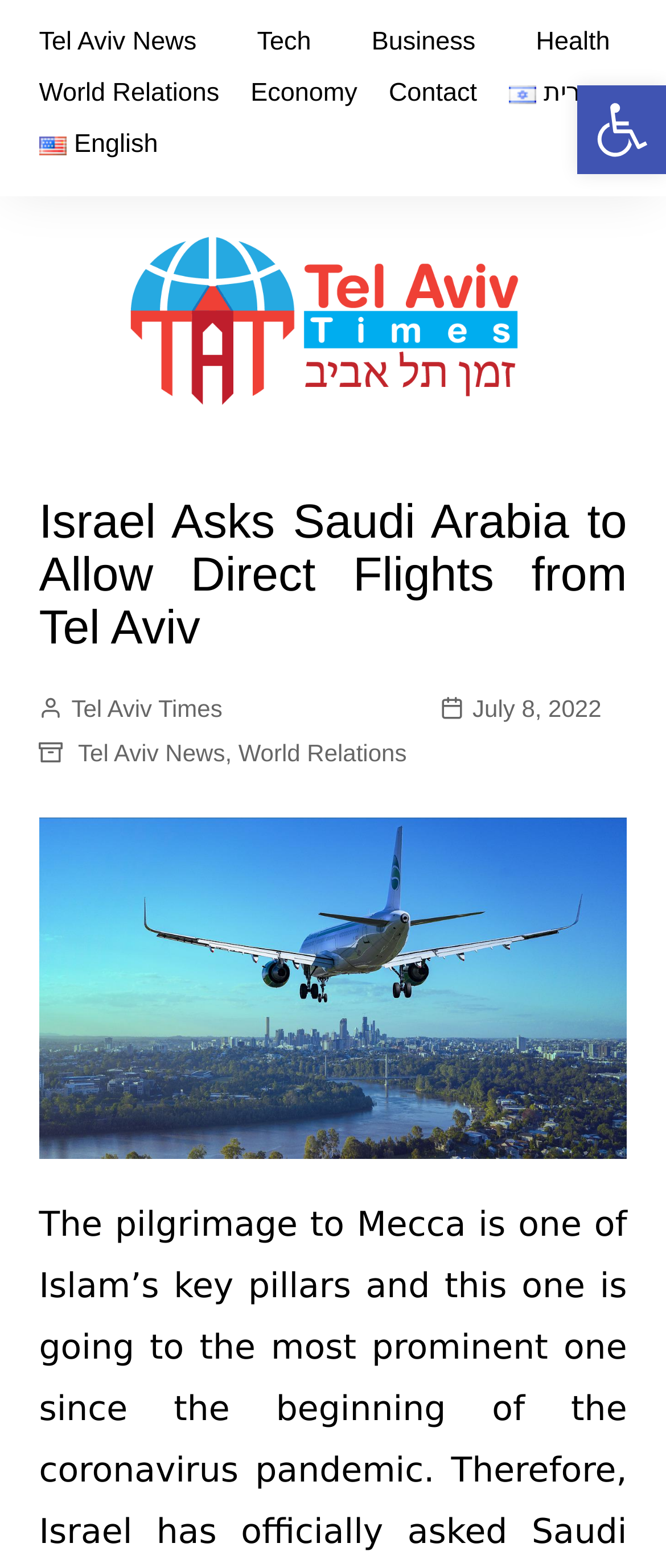Identify the bounding box coordinates for the element that needs to be clicked to fulfill this instruction: "Open toolbar Accessibility Tools". Provide the coordinates in the format of four float numbers between 0 and 1: [left, top, right, bottom].

[0.867, 0.054, 1.0, 0.111]